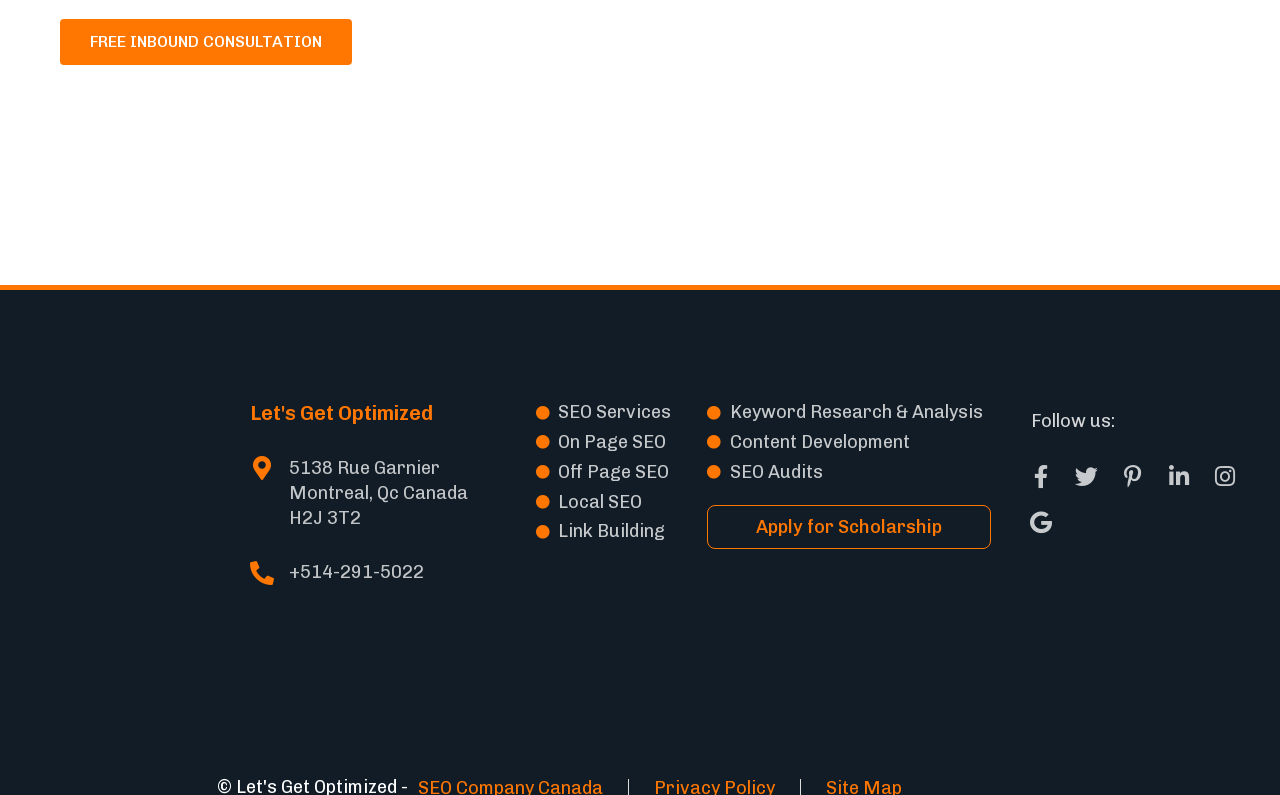What services does the company offer?
Please provide a single word or phrase based on the screenshot.

SEO services